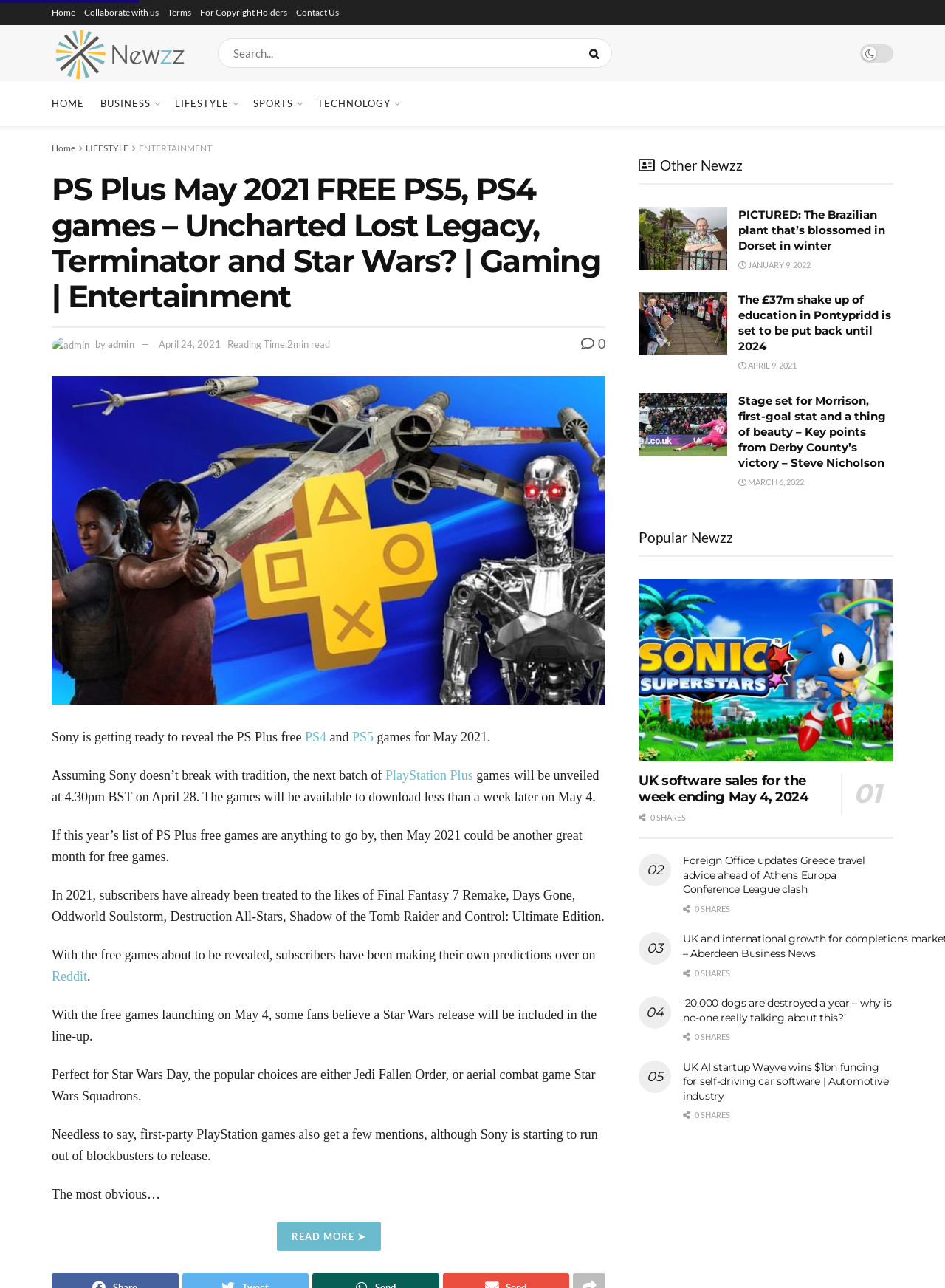Determine the bounding box coordinates of the element's region needed to click to follow the instruction: "Read more about PS Plus May 2021 FREE PS5, PS4 games". Provide these coordinates as four float numbers between 0 and 1, formatted as [left, top, right, bottom].

[0.055, 0.292, 0.641, 0.547]